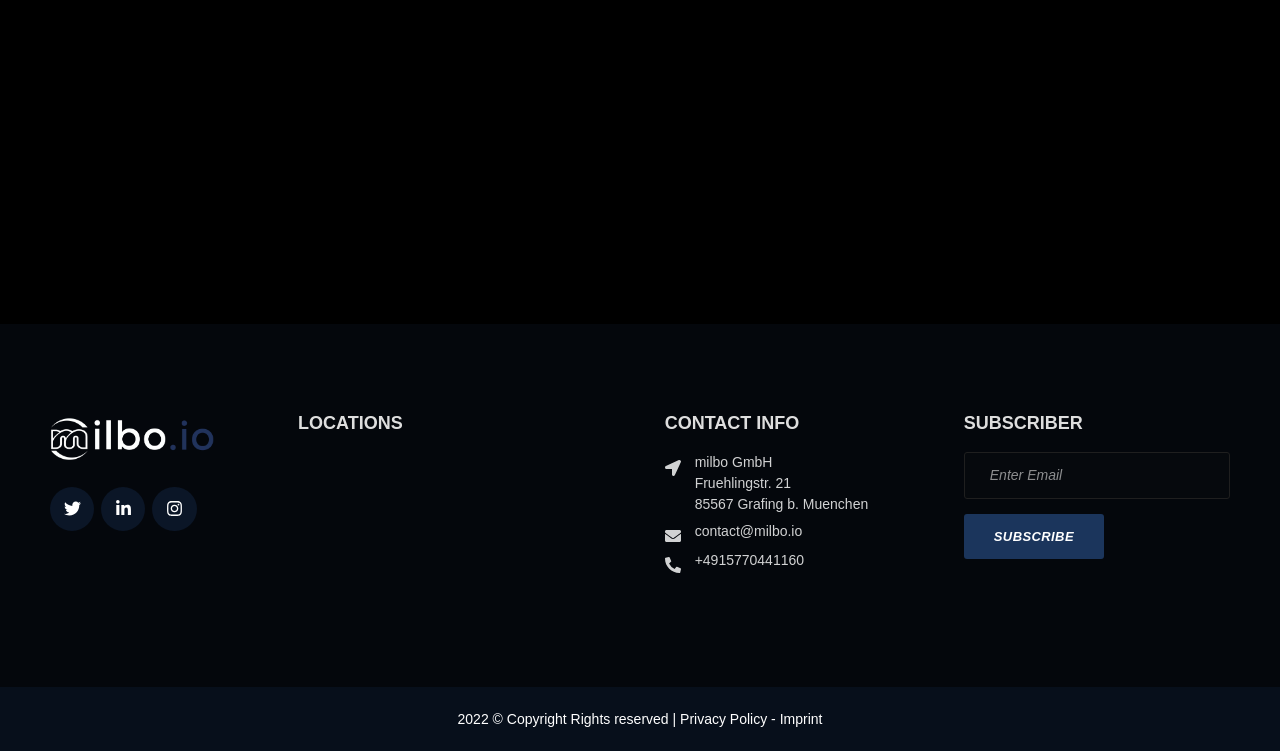Find the bounding box coordinates of the clickable area required to complete the following action: "View locations".

[0.233, 0.601, 0.488, 0.834]